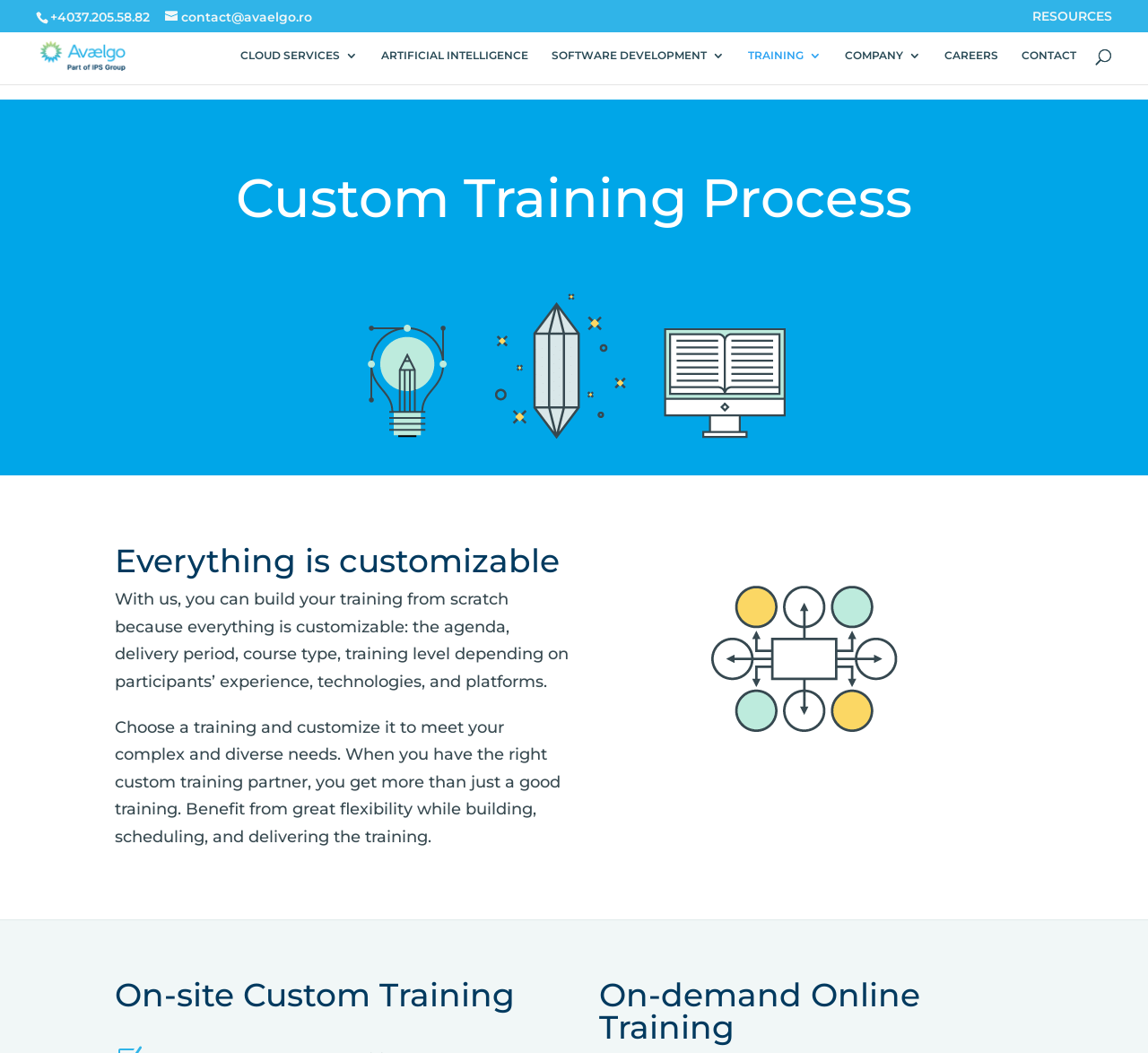Locate the bounding box coordinates for the element described below: "name="s" placeholder="Search …" title="Search for:"". The coordinates must be four float values between 0 and 1, formatted as [left, top, right, bottom].

[0.102, 0.025, 0.945, 0.027]